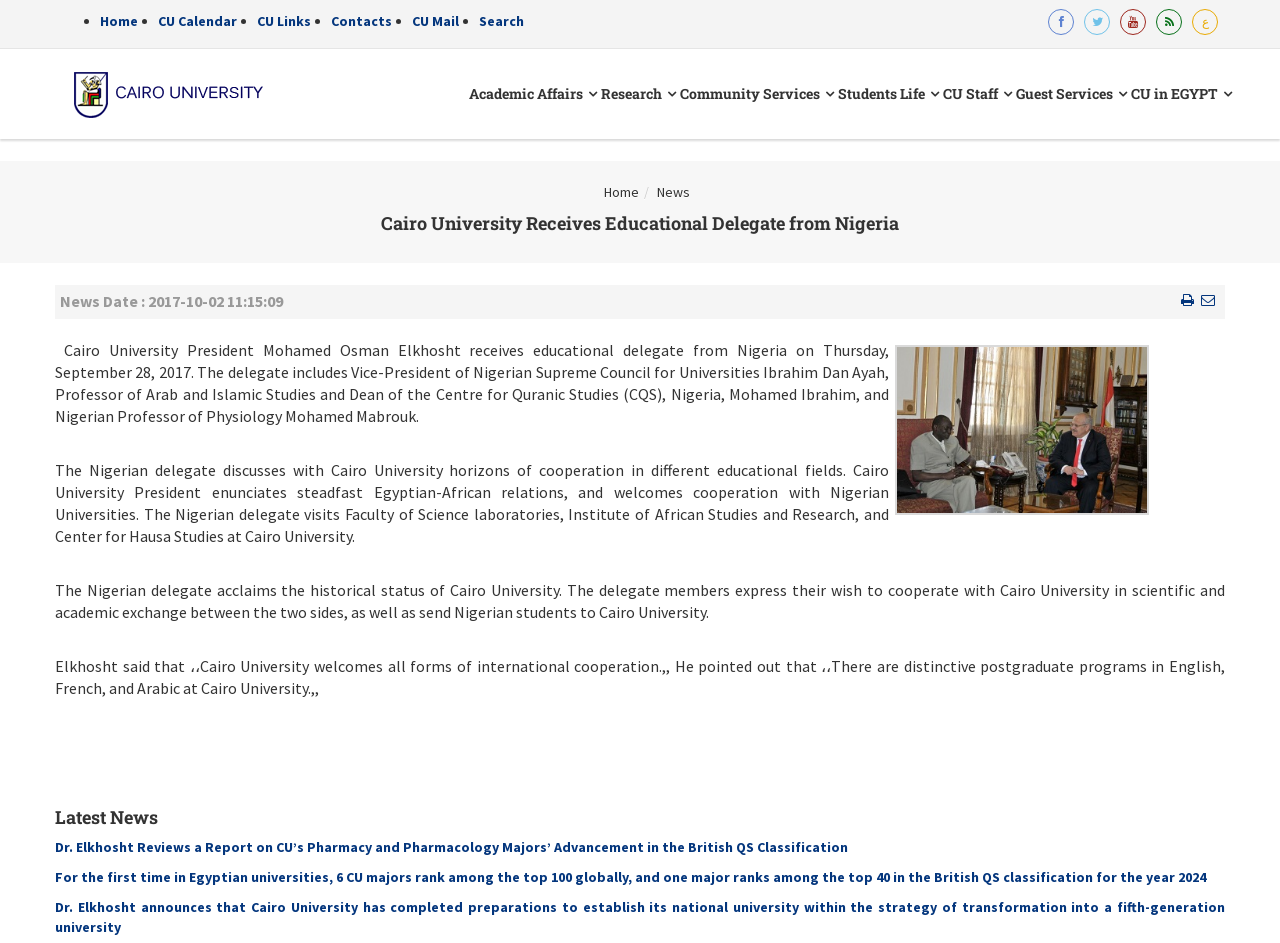Identify the bounding box coordinates for the element that needs to be clicked to fulfill this instruction: "Check CU Mail". Provide the coordinates in the format of four float numbers between 0 and 1: [left, top, right, bottom].

[0.322, 0.013, 0.359, 0.032]